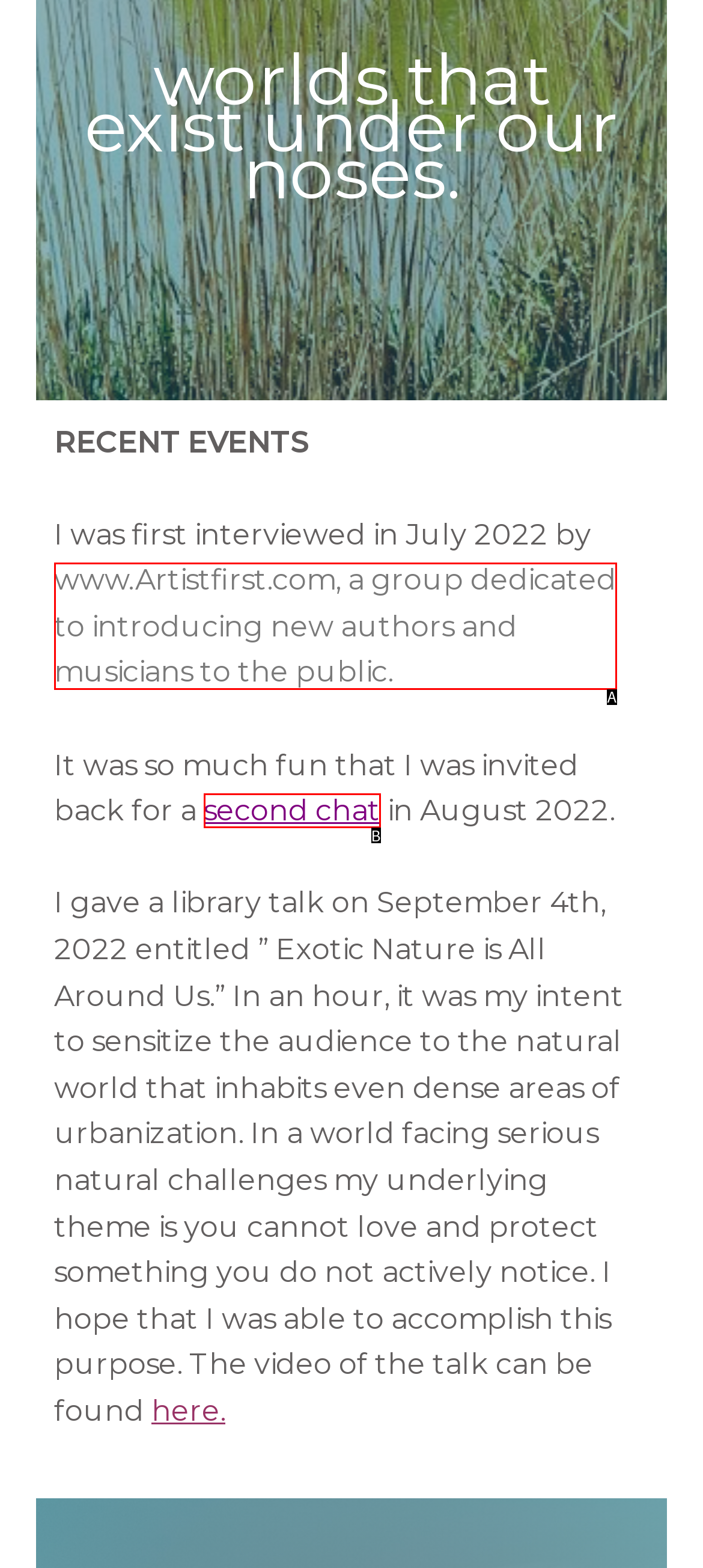Based on the description: second chat, select the HTML element that fits best. Provide the letter of the matching option.

B